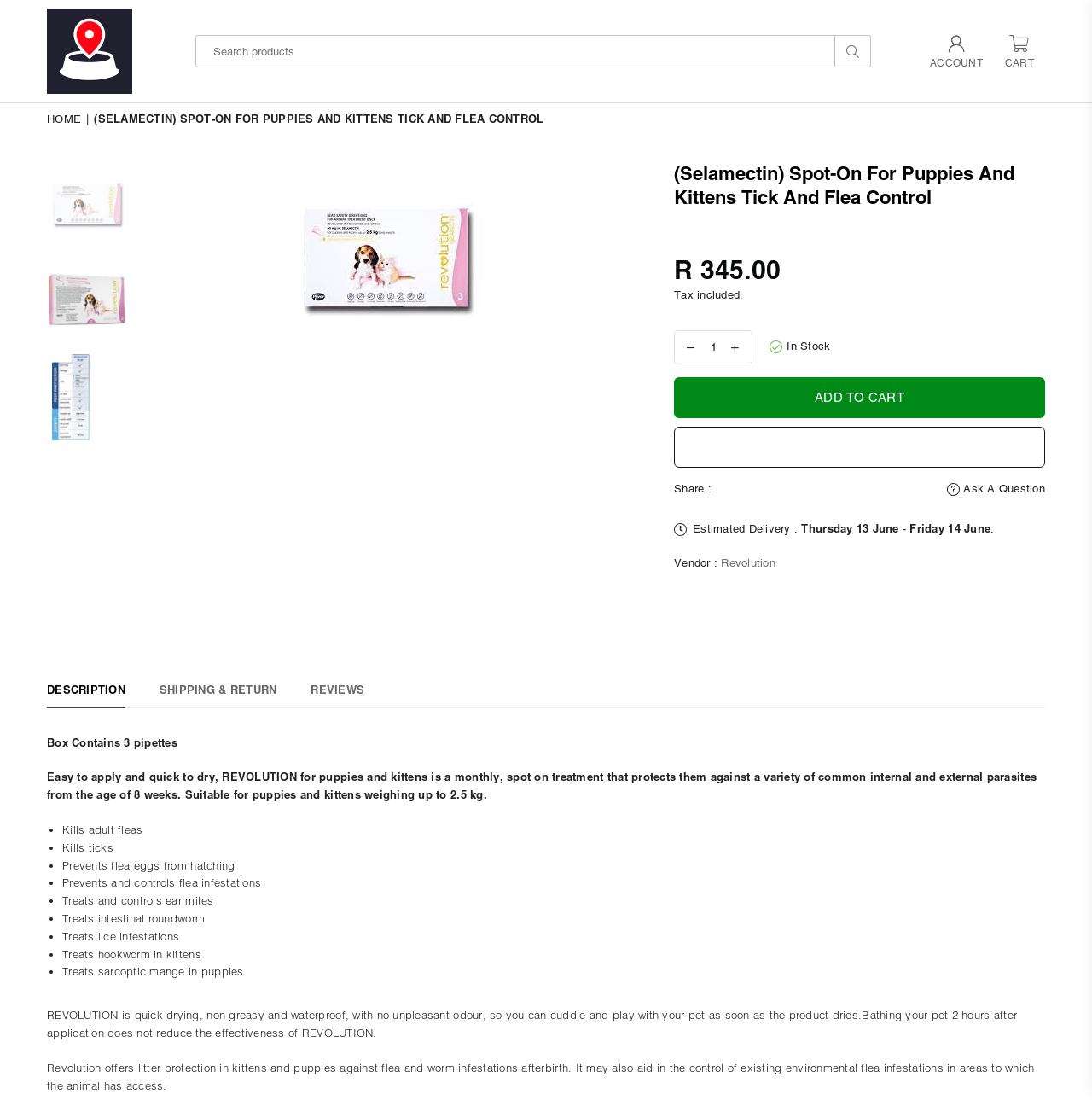Provide a one-word or one-phrase answer to the question:
What is the purpose of the Revolution product?

Protects against parasites